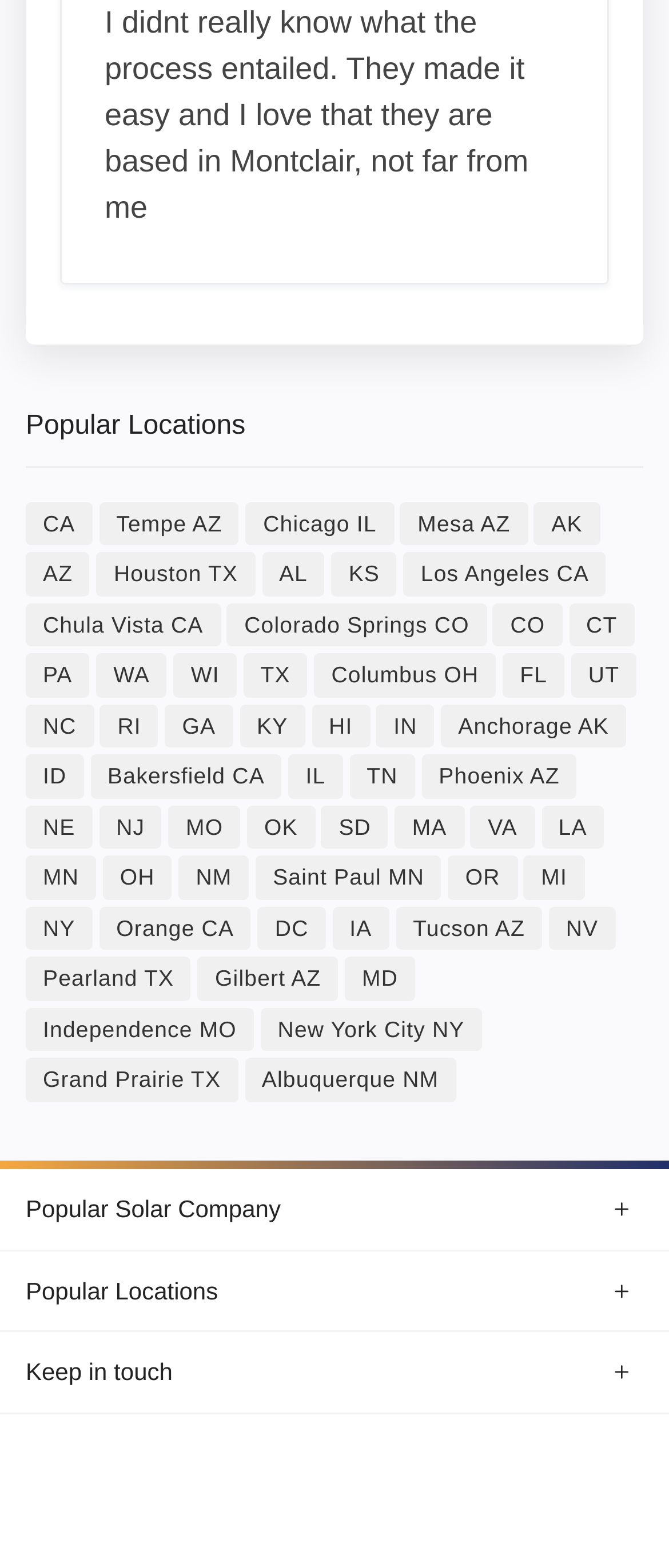Identify the bounding box coordinates necessary to click and complete the given instruction: "Search for something".

None